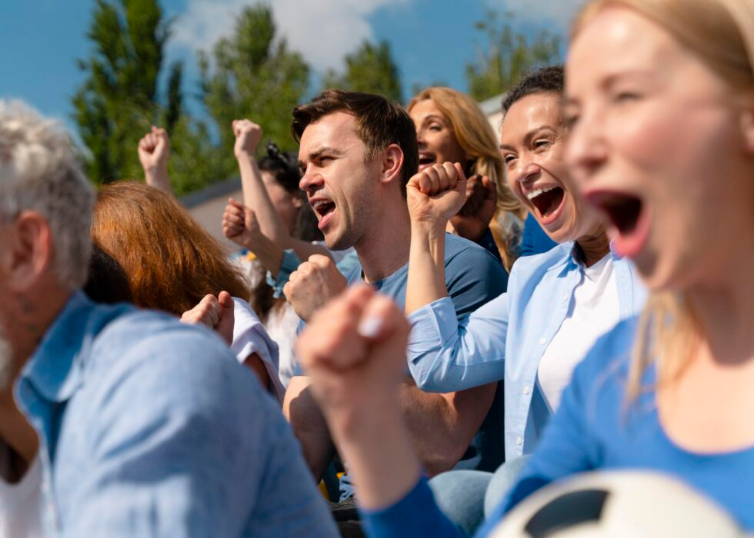Explain the image in a detailed way.

The image captures a vibrant scene of enthusiastic sports fans in a stadium, passionately cheering for their team. The crowd is animated, with fans of diverse backgrounds, all displaying excitement and support. In the foreground, a young man with short hair is vocalizing his encouragement, flanked by a woman who is also expressively cheering, raising her arm in solidarity. The group is dressed in team colors, emphasizing their dedication and enthusiasm. Sunlight bathes the scene, highlighting the palpable energy and joy shared among the fans, perfectly illustrating the theme of community support for sports events, as highlighted in the article about Plymouth Rock insurance catering to sports enthusiasts.